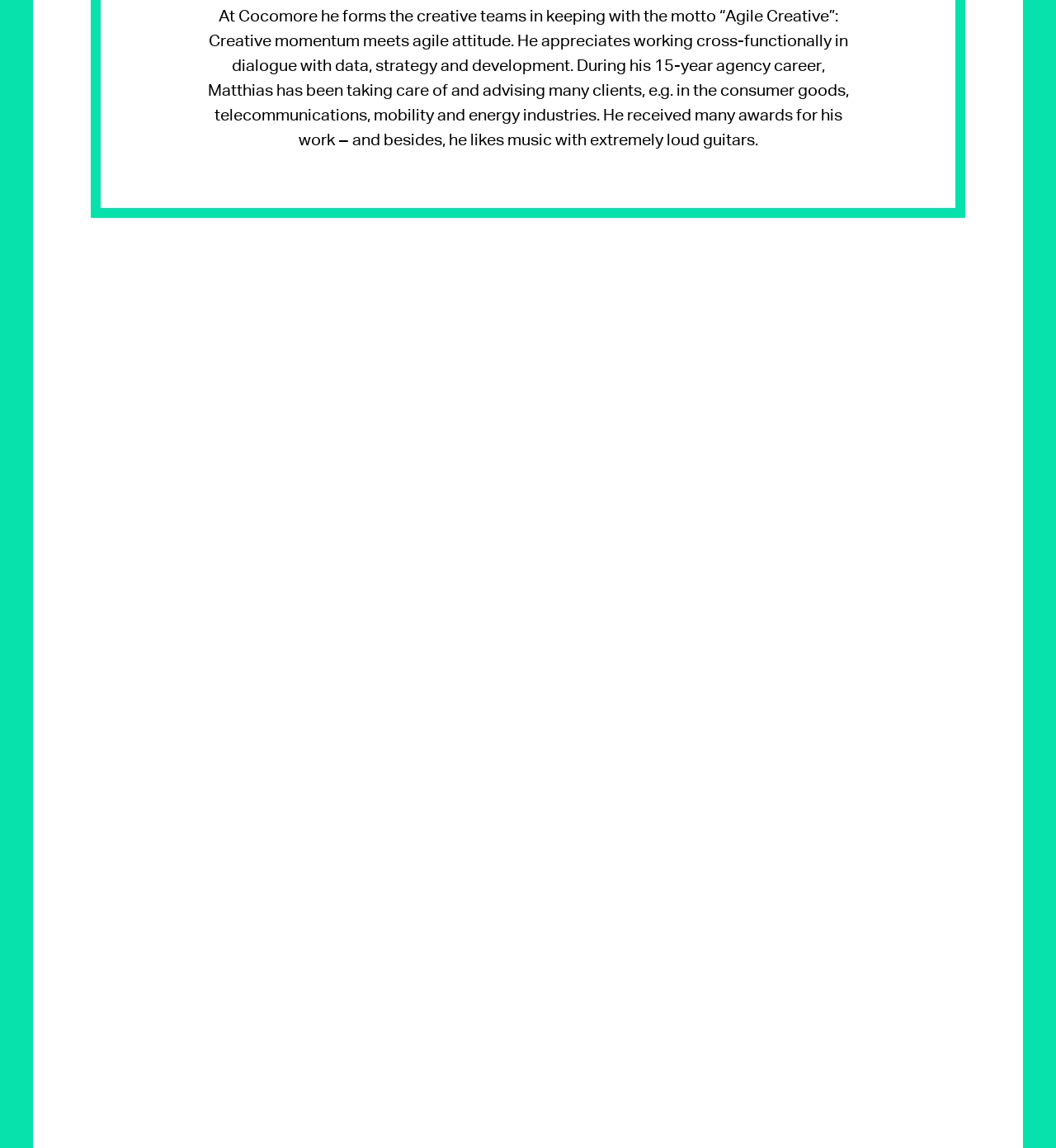Identify the bounding box coordinates for the UI element described as: "about Juna". The coordinates should be provided as four floats between 0 and 1: [left, top, right, bottom].

None